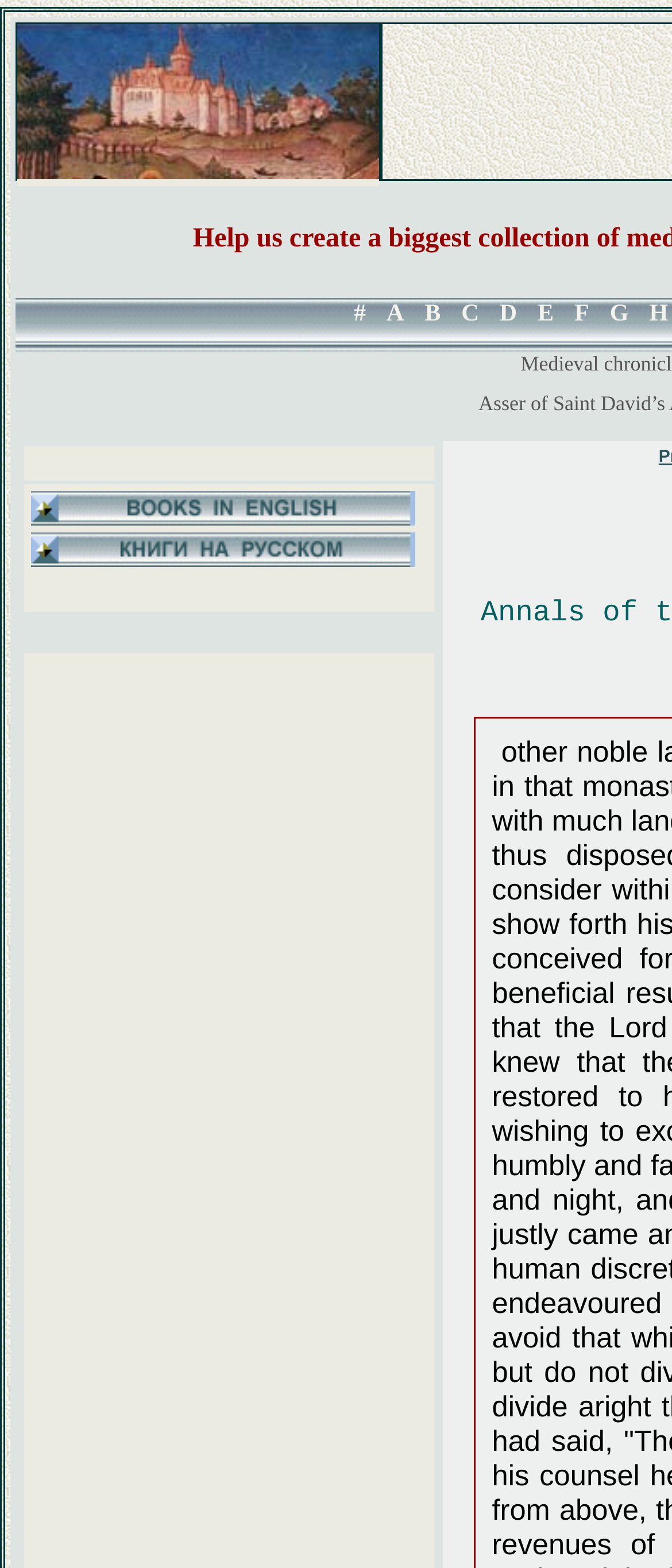Describe all visible elements and their arrangement on the webpage.

This webpage appears to be a historical text-based page, specifically focused on Asser of Saint David's Annals of the reign of Alfred the Great From A.D. 849 to A.D. 887.

At the top of the page, there is a small image, accompanied by a series of links labeled 'A' to 'H', which are positioned horizontally and closely spaced. Below this, there is a table with multiple rows, each containing a link and an image. The links are not labeled, but the images are likely decorative or illustrative.

The main content of the page is divided into three sections, each consisting of a row with a grid cell containing a table. The tables have multiple rows, with each row containing a link and an image. The images are likely related to the historical text, and the links may provide additional information or navigation.

There are no prominent headings or titles on the page, but the layout suggests a structured presentation of historical information. The use of tables and grid cells creates a sense of organization, with the links and images providing visual interest and potentially additional context.